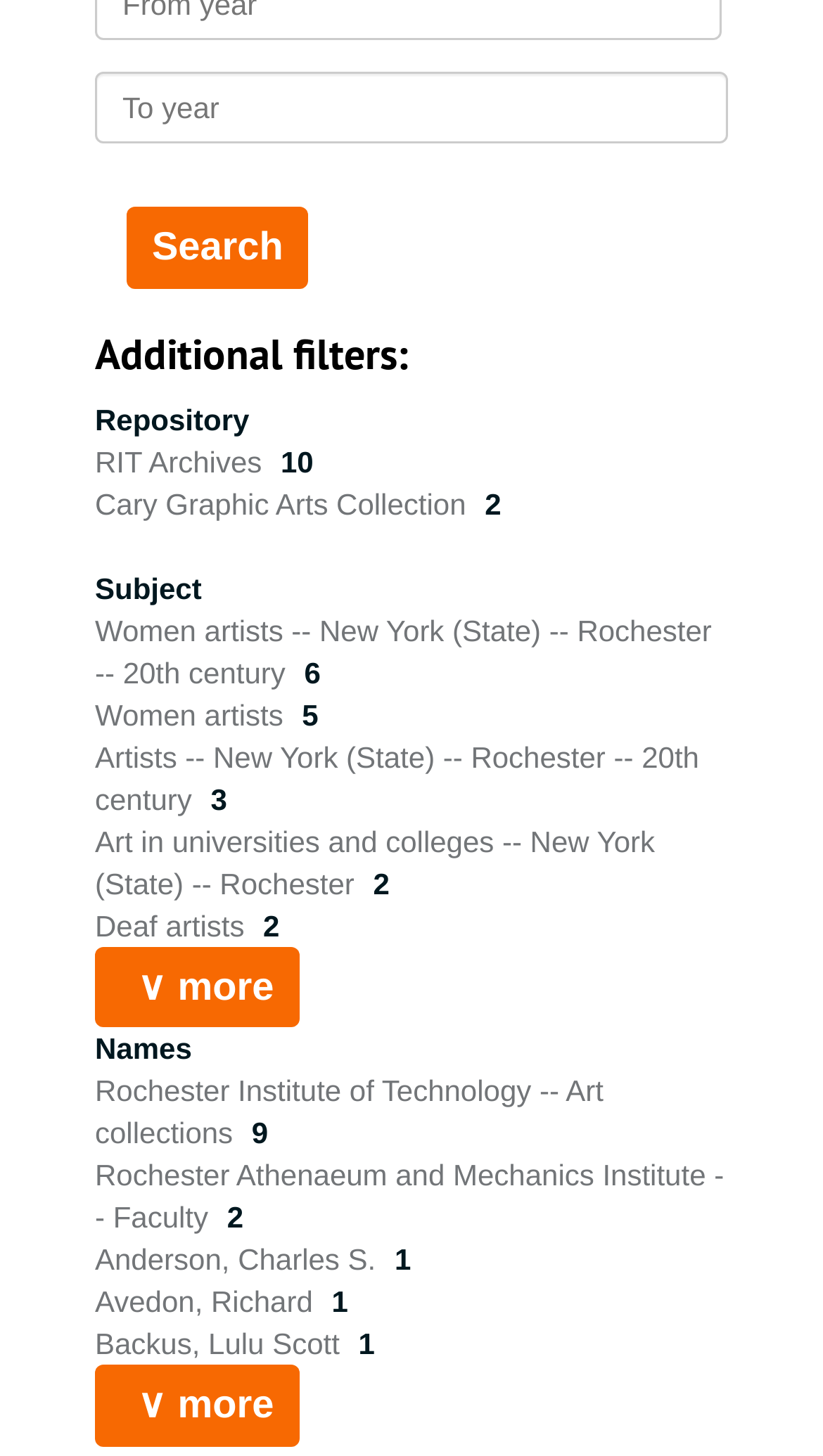Answer this question in one word or a short phrase: What is the label of the textbox?

To year